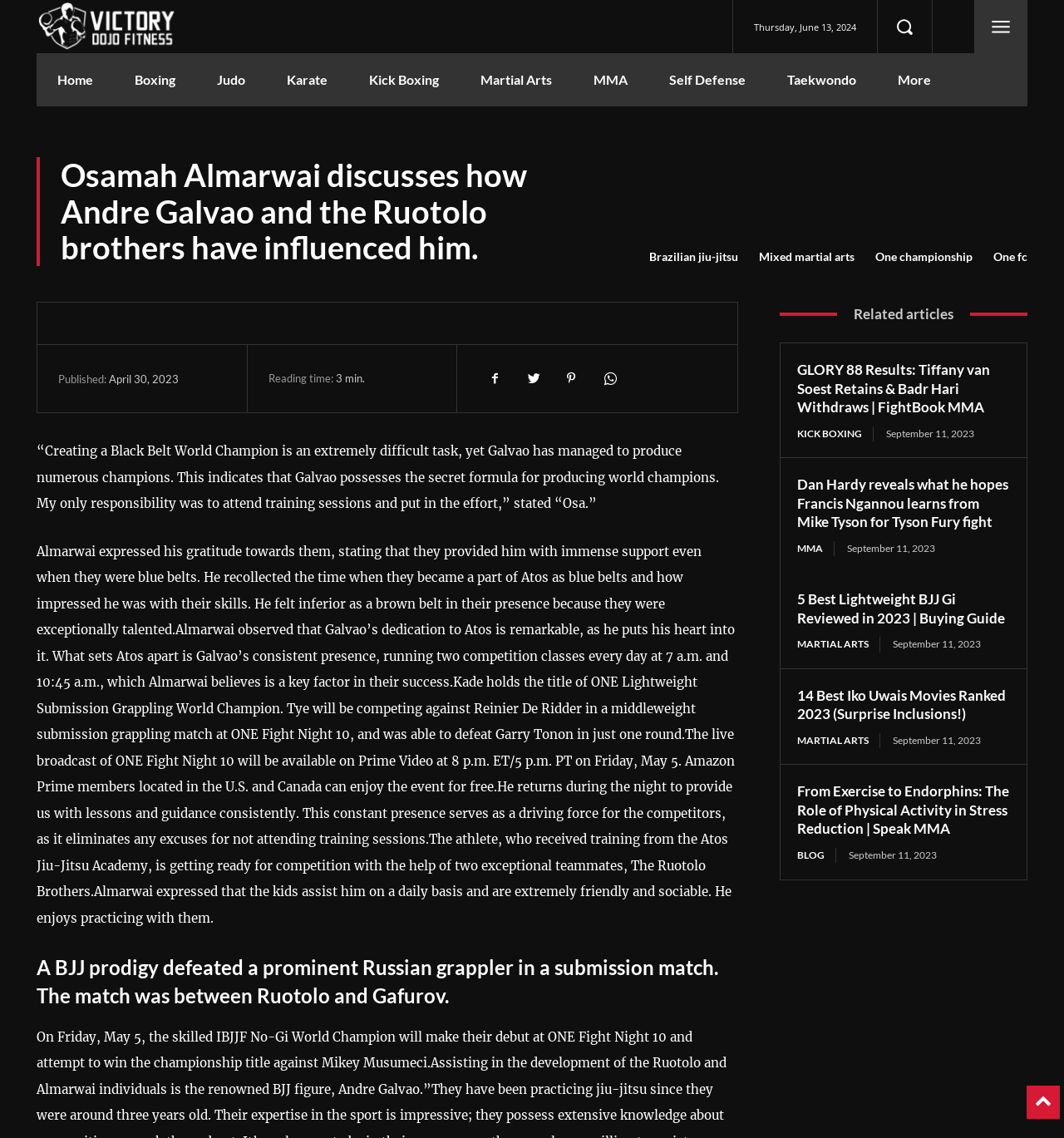Show the bounding box coordinates for the element that needs to be clicked to execute the following instruction: "Learn about Brazilian jiu-jitsu". Provide the coordinates in the form of four float numbers between 0 and 1, i.e., [left, top, right, bottom].

[0.61, 0.218, 0.694, 0.233]